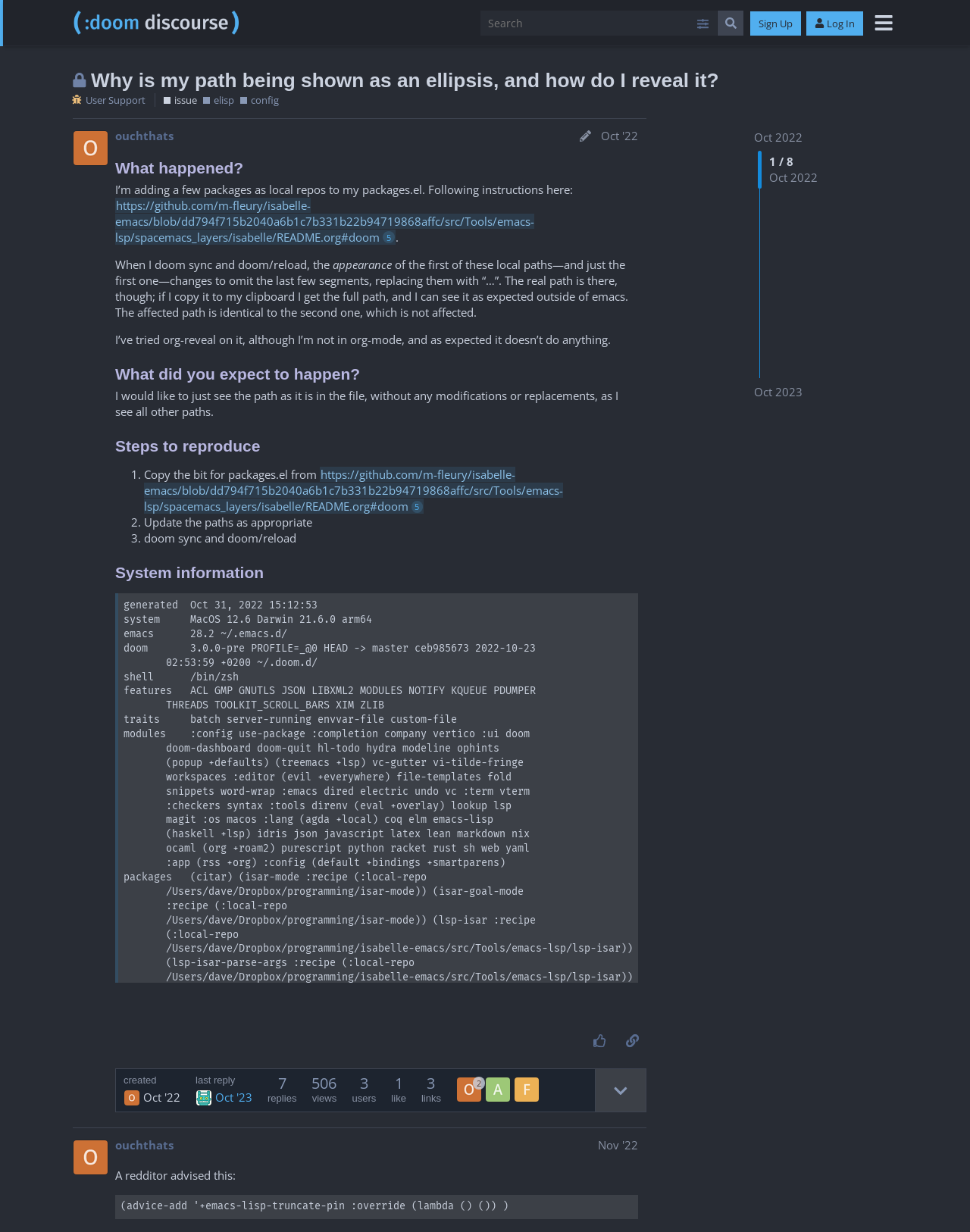Provide a brief response to the question below using one word or phrase:
What is the name of the Emacs package being discussed?

isabelle-emacs